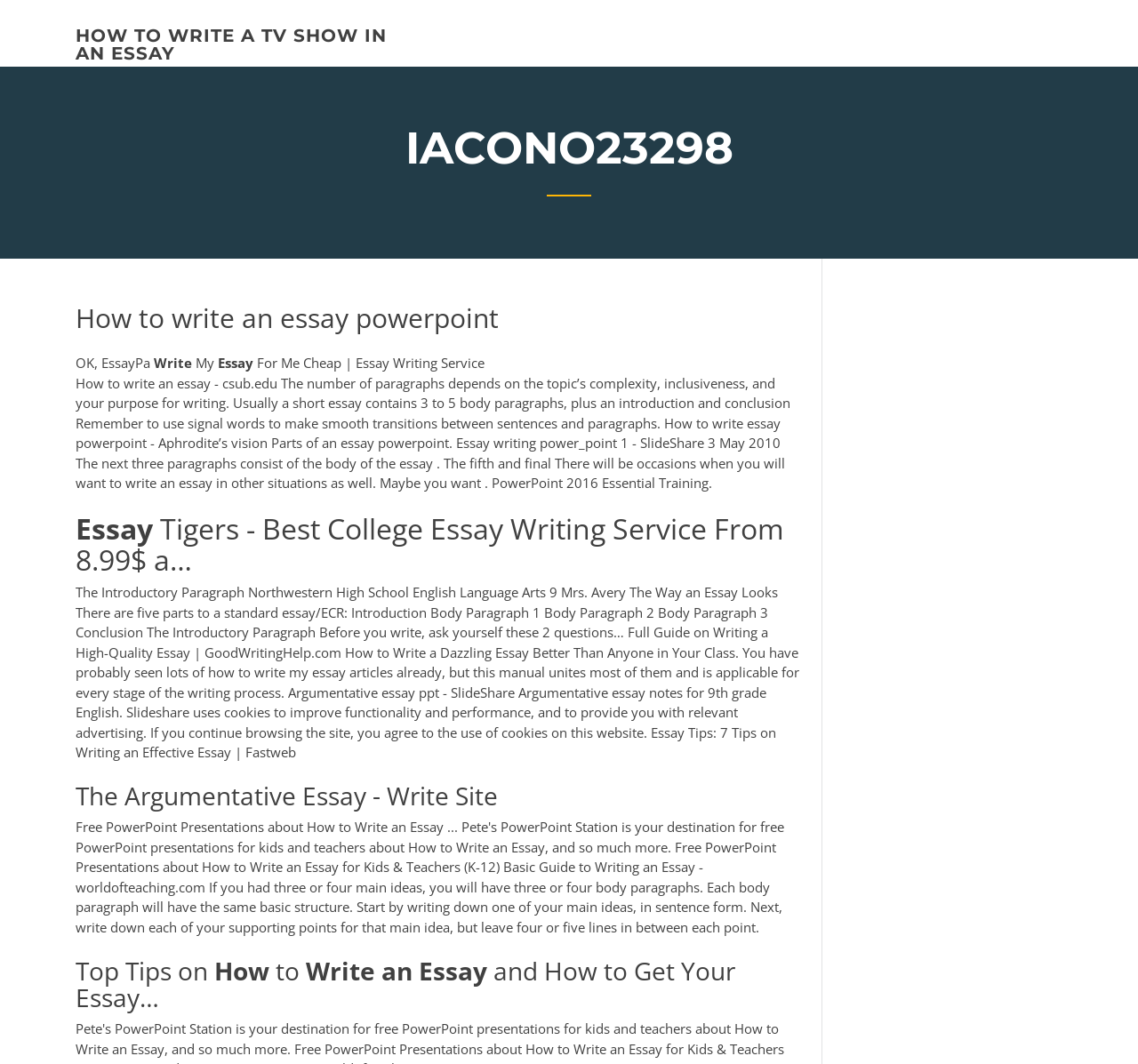Respond with a single word or phrase to the following question:
How many body paragraphs are usually in a short essay?

3 to 5